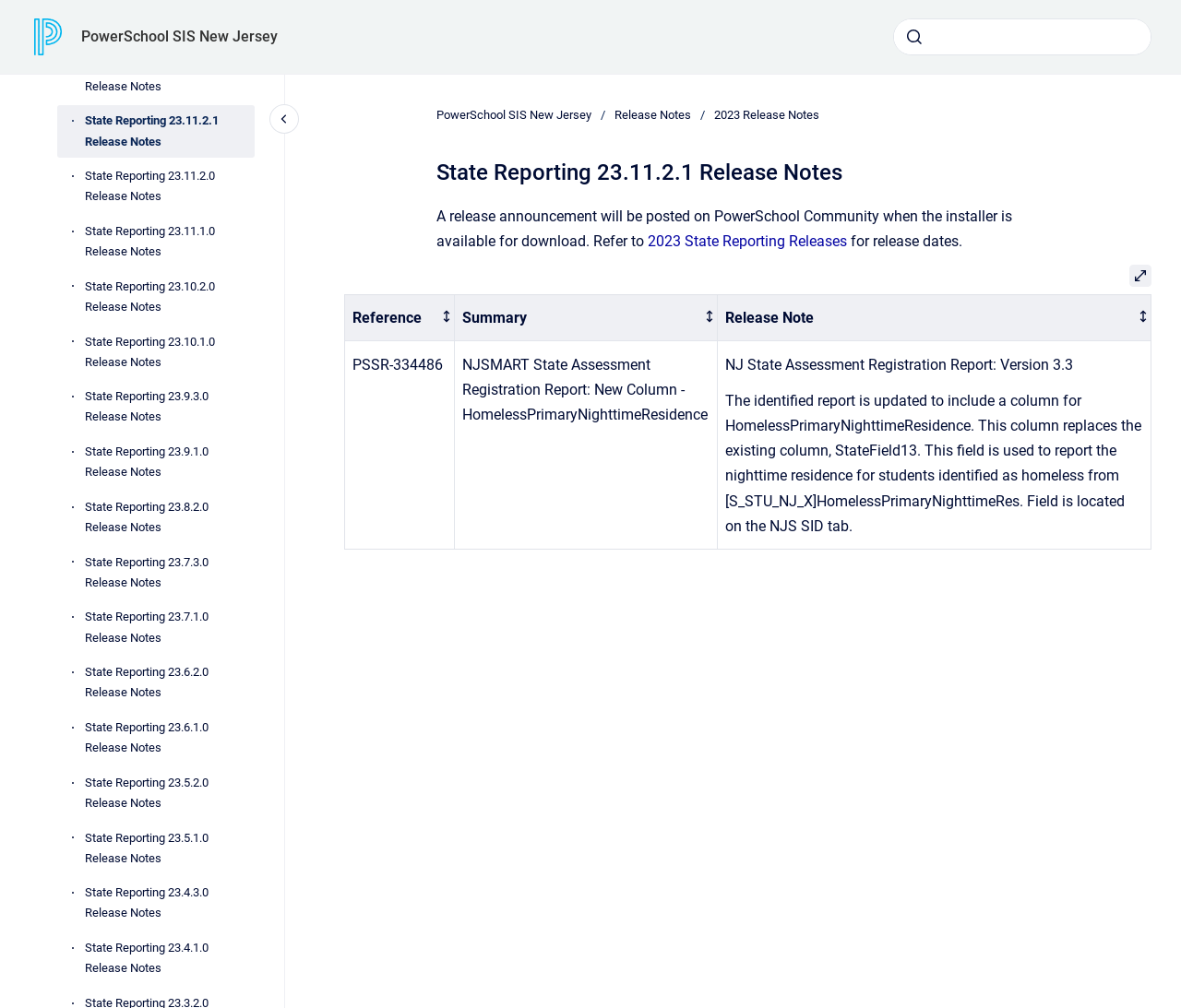Reply to the question with a single word or phrase:
What is the breadcrumb navigation showing?

PowerSchool SIS New Jersey > Release Notes > 2023 Release Notes